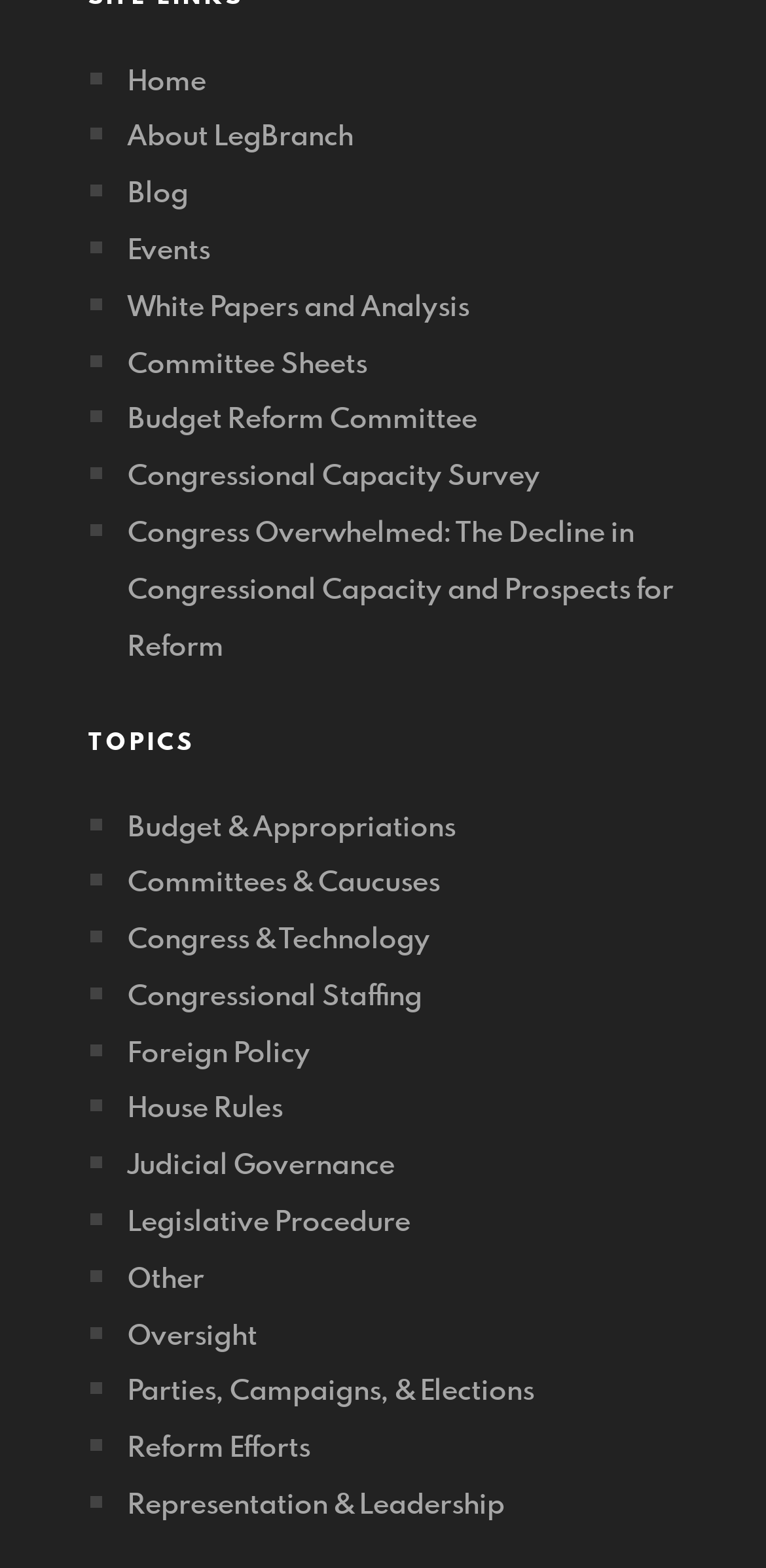Kindly determine the bounding box coordinates for the clickable area to achieve the given instruction: "Read about Representation & Leadership".

[0.167, 0.947, 0.659, 0.97]